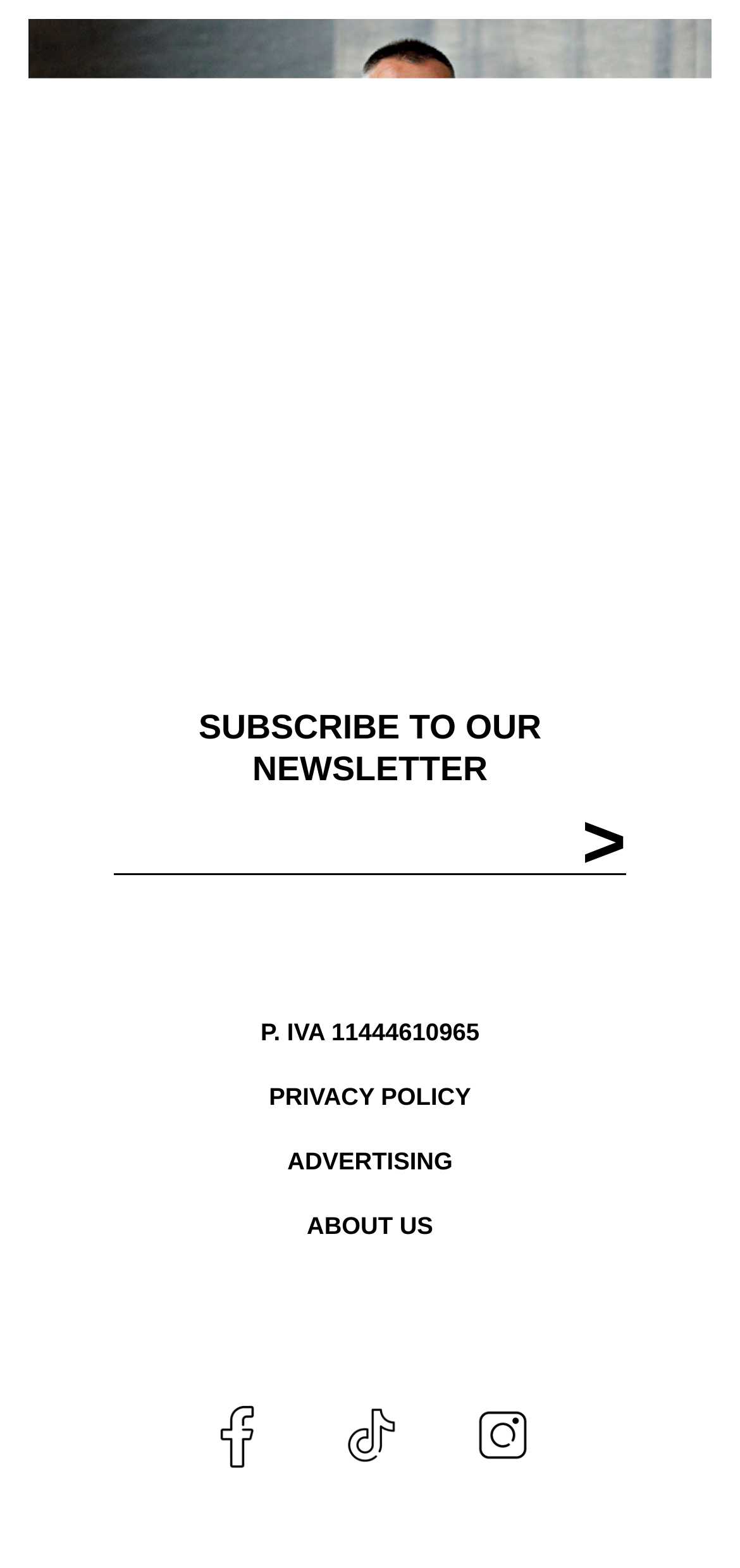Please give the bounding box coordinates of the area that should be clicked to fulfill the following instruction: "Follow on Facebook". The coordinates should be in the format of four float numbers from 0 to 1, i.e., [left, top, right, bottom].

[0.269, 0.891, 0.372, 0.94]